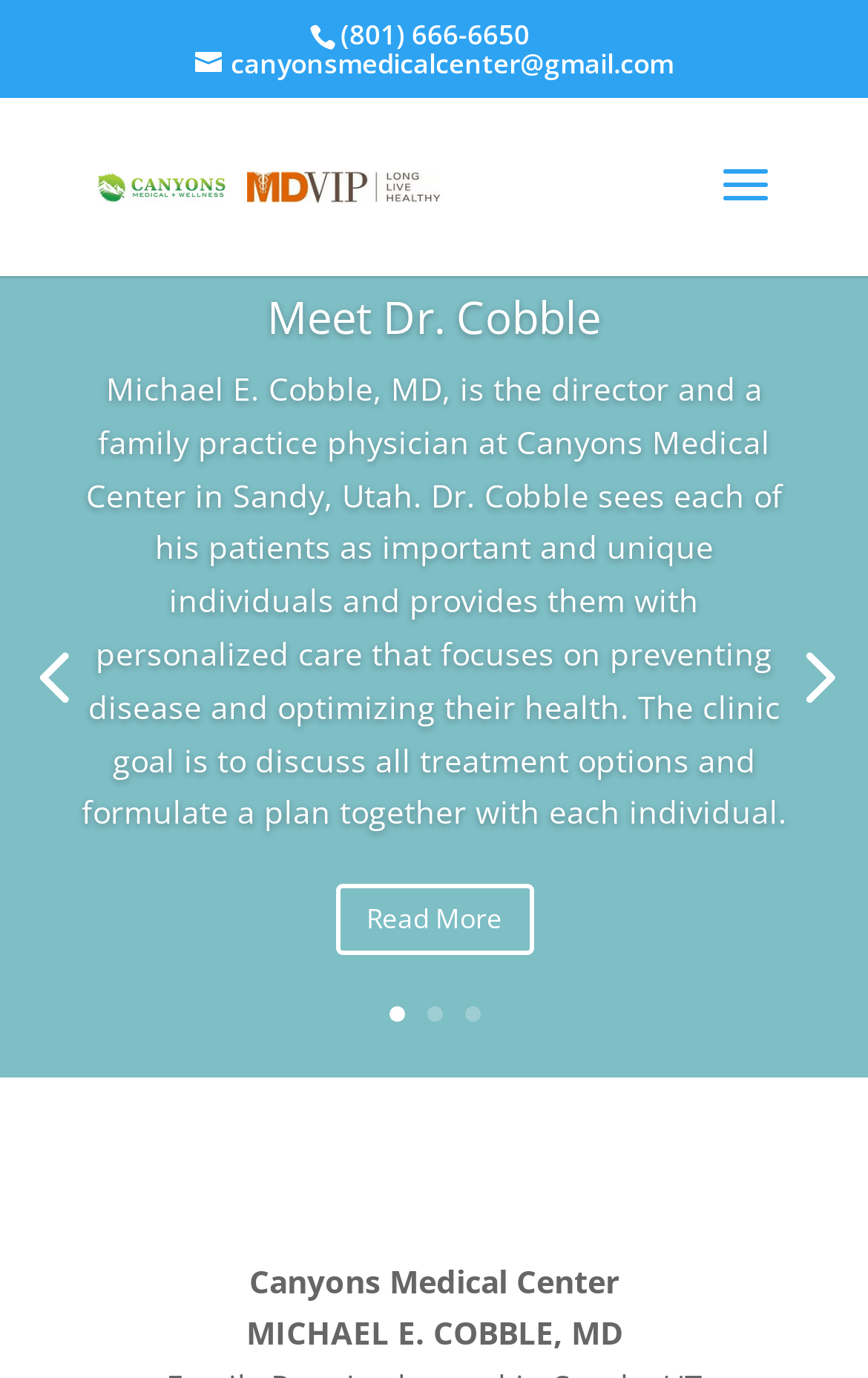Give a one-word or short phrase answer to this question: 
Who is the director of Canyons Medical Center?

Dr. Cobble